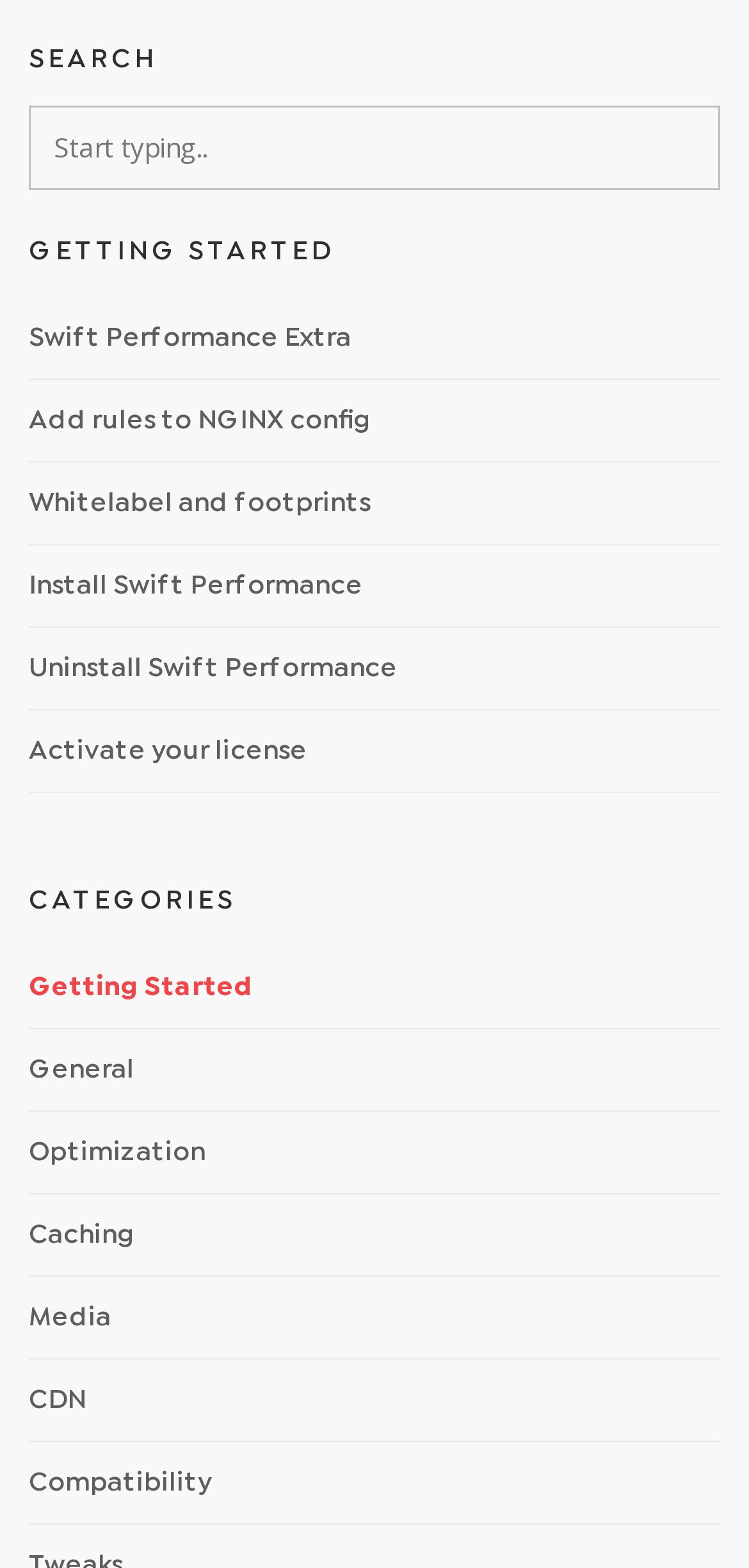Determine the bounding box coordinates for the area you should click to complete the following instruction: "learn about getting started".

[0.038, 0.151, 0.962, 0.173]